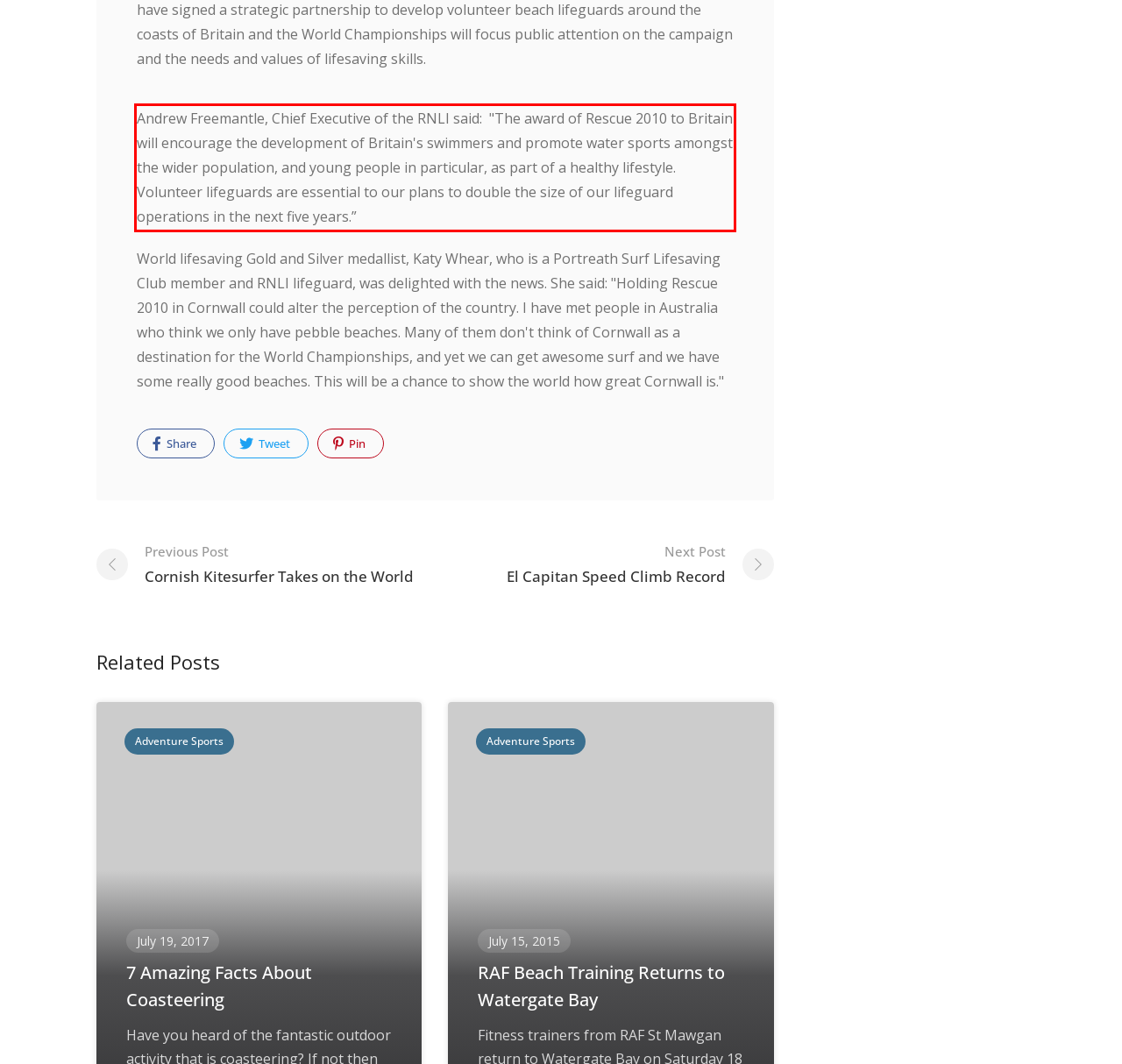Identify the text within the red bounding box on the webpage screenshot and generate the extracted text content.

Andrew Freemantle, Chief Executive of the RNLI said: "The award of Rescue 2010 to Britain will encourage the development of Britain's swimmers and promote water sports amongst the wider population, and young people in particular, as part of a healthy lifestyle. Volunteer lifeguards are essential to our plans to double the size of our lifeguard operations in the next five years.”